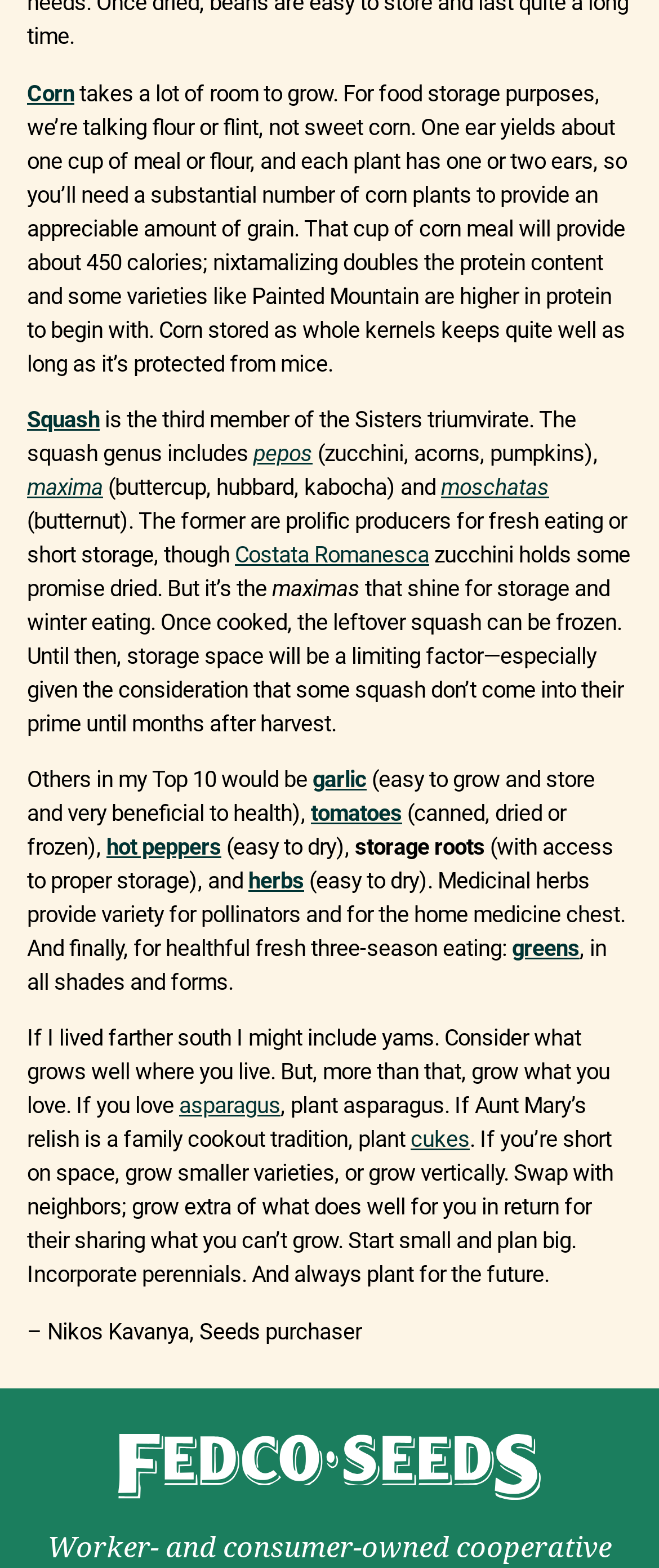Please locate the bounding box coordinates of the element that should be clicked to complete the given instruction: "go to the Data & privacy page".

None